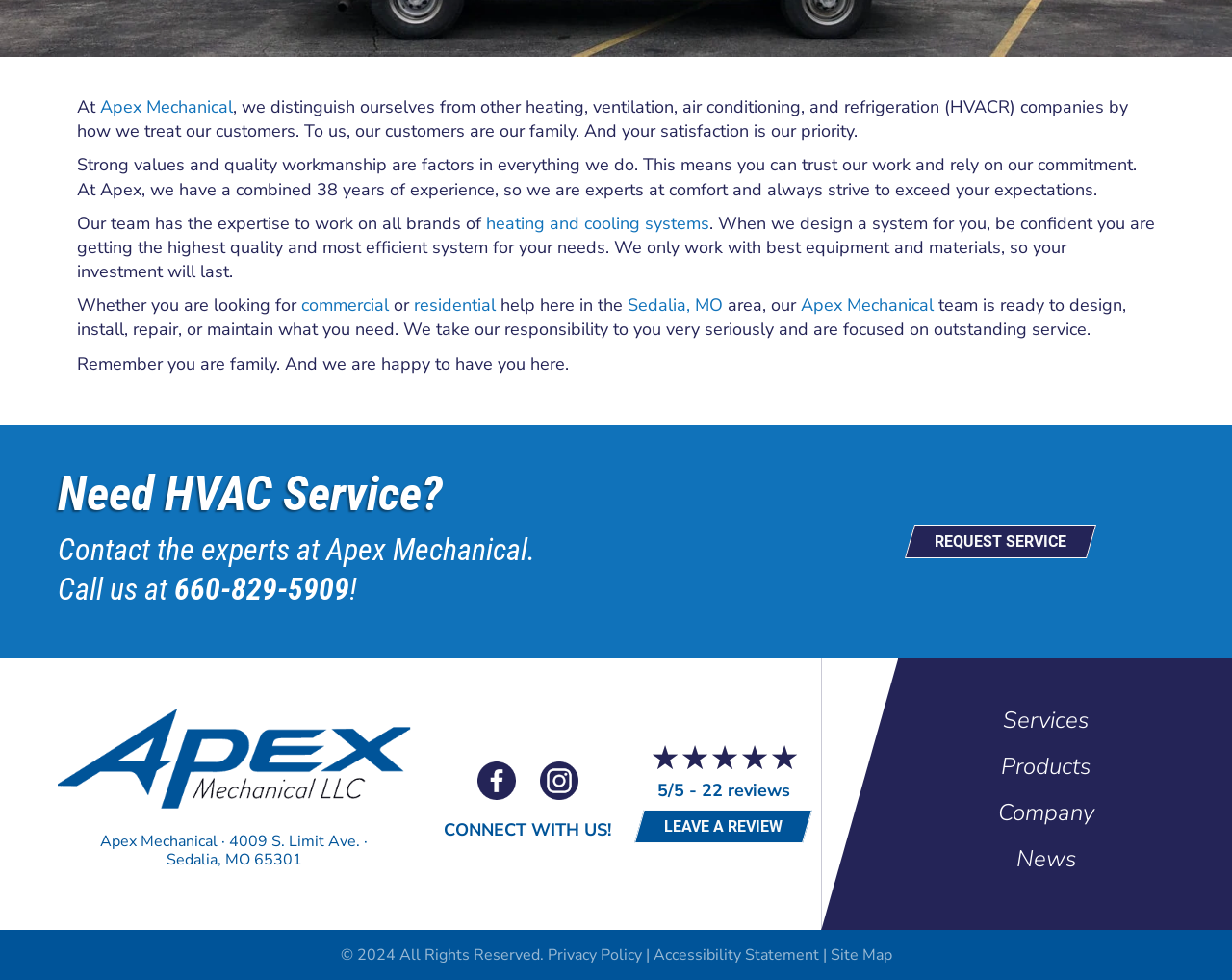Find the bounding box coordinates for the element described here: "Ochrana osobných údajov".

None